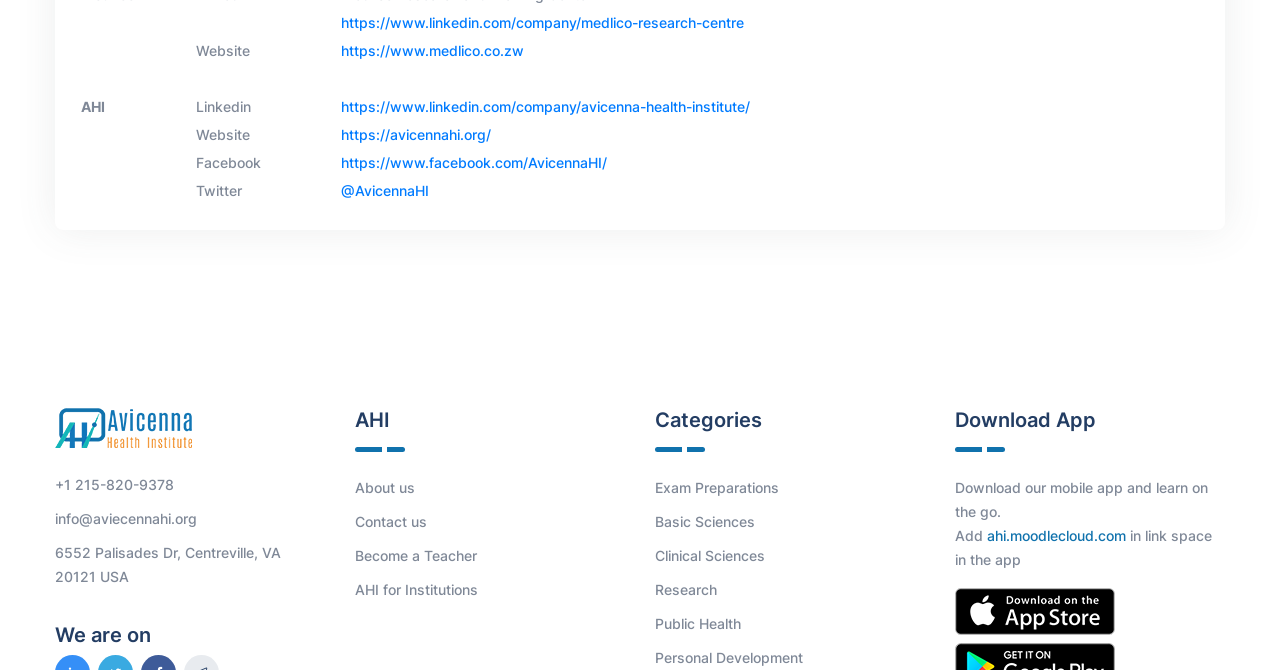Find the bounding box coordinates of the element to click in order to complete this instruction: "Visit Avicenna Health Institute's LinkedIn page". The bounding box coordinates must be four float numbers between 0 and 1, denoted as [left, top, right, bottom].

[0.266, 0.146, 0.586, 0.171]